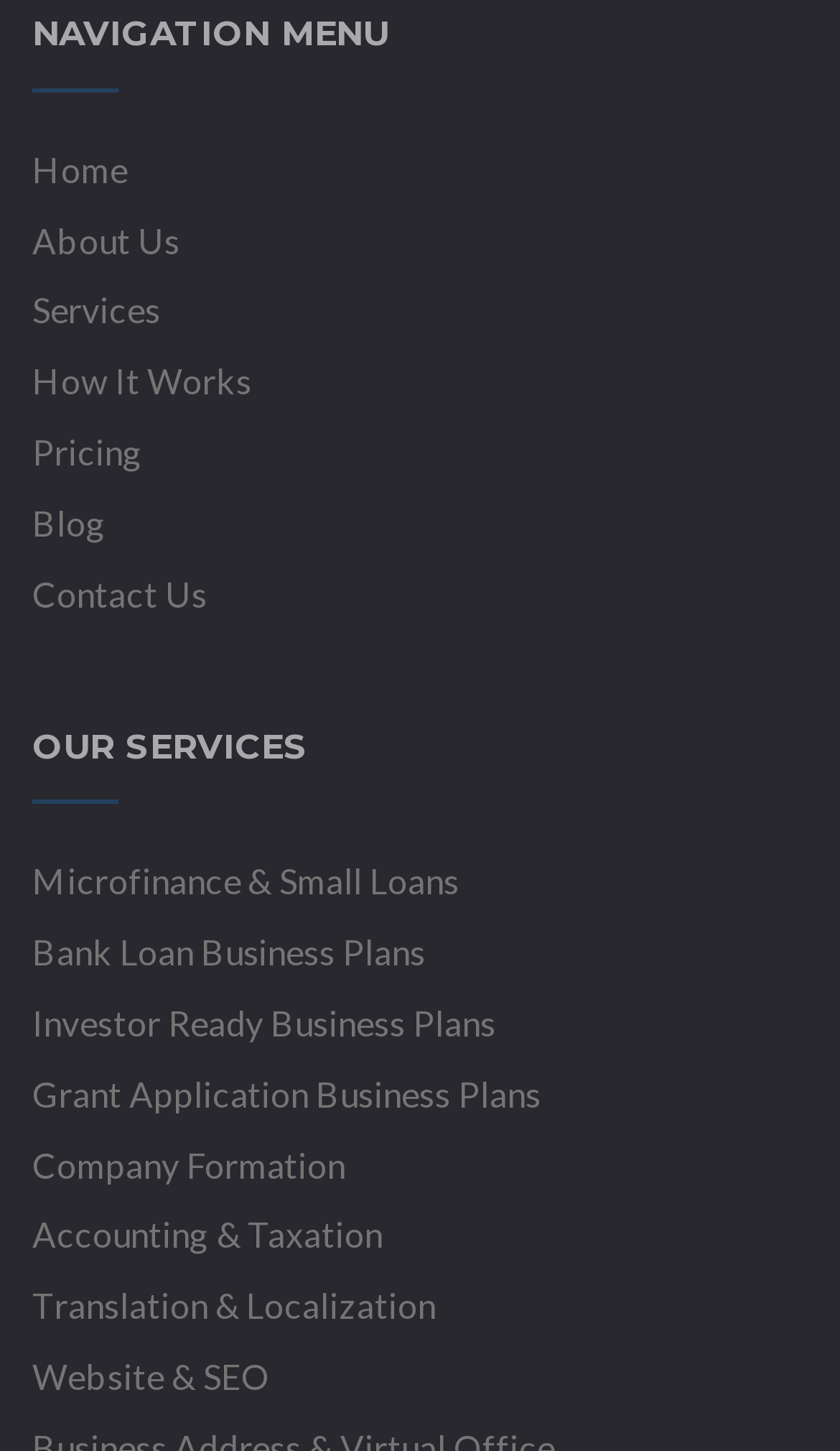Please identify the bounding box coordinates of the clickable area that will allow you to execute the instruction: "Read about 'Impact'".

None